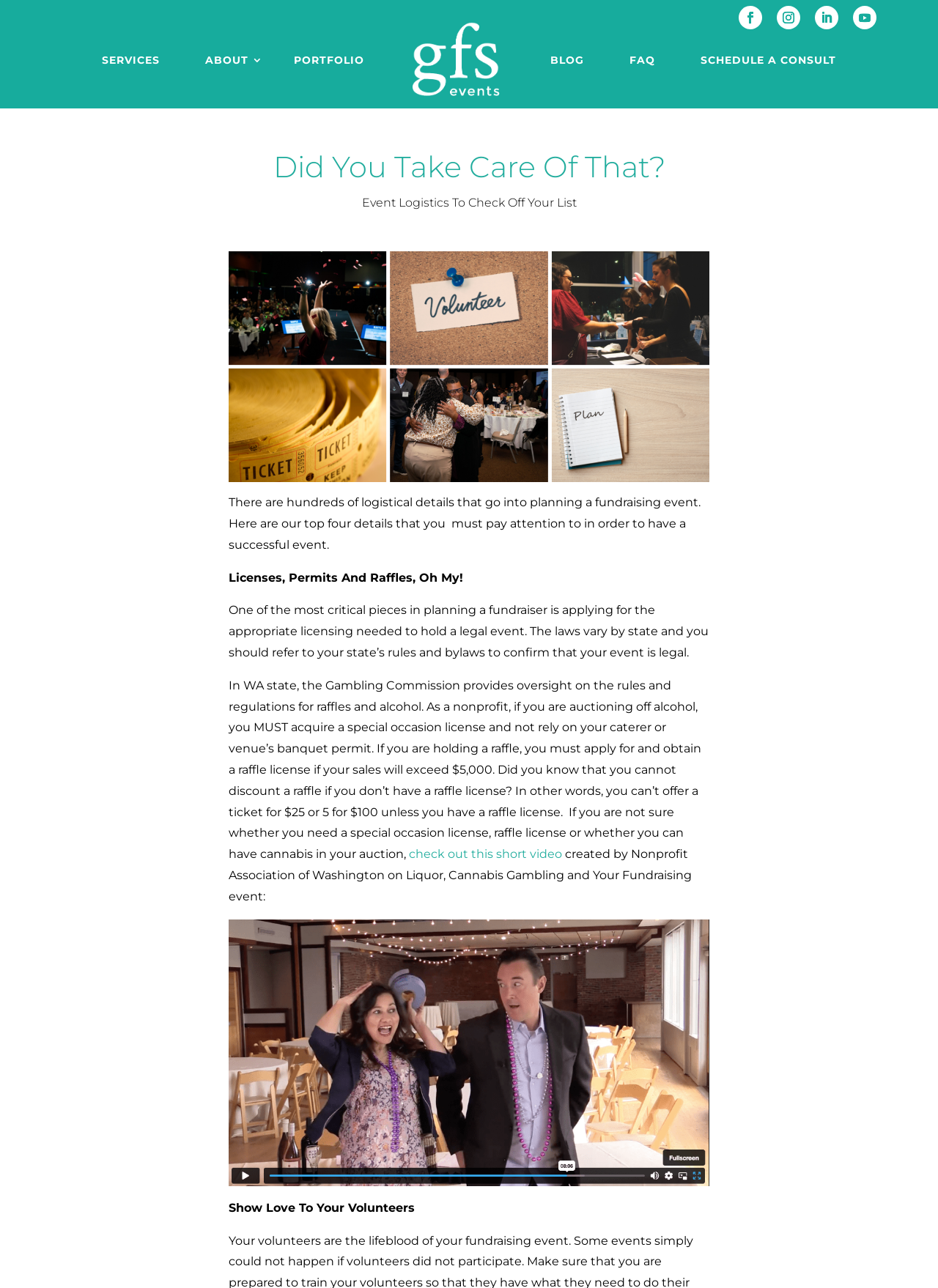Look at the image and give a detailed response to the following question: How much must raffle sales exceed to require a license?

I analyzed the StaticText element at coordinates [0.244, 0.527, 0.748, 0.668] which states that if raffle sales will exceed $5,000, a raffle license is required.